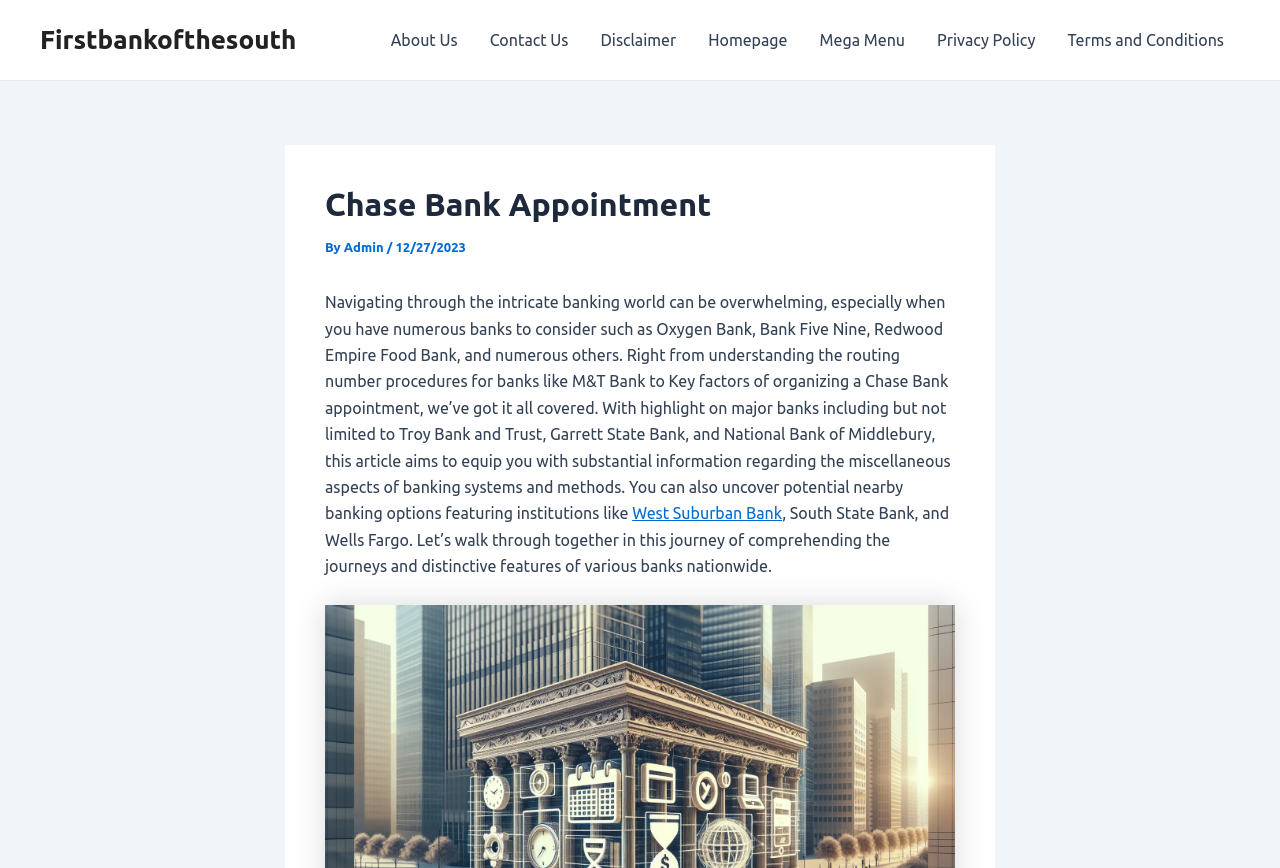Find the bounding box coordinates of the element you need to click on to perform this action: 'Contact Us'. The coordinates should be represented by four float values between 0 and 1, in the format [left, top, right, bottom].

[0.37, 0.0, 0.457, 0.092]